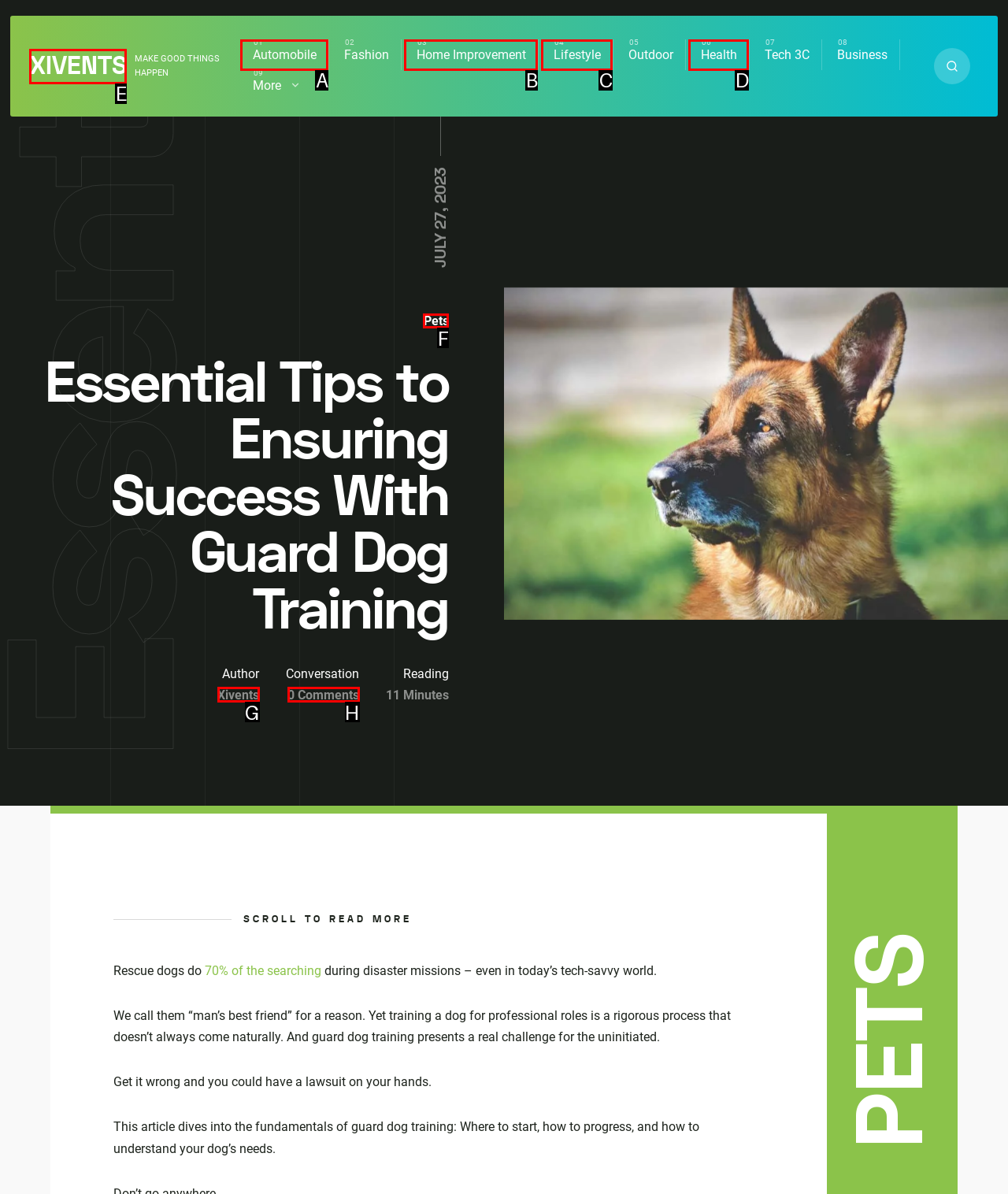Identify the letter of the correct UI element to fulfill the task: Click on the 'Pets' link from the given options in the screenshot.

F